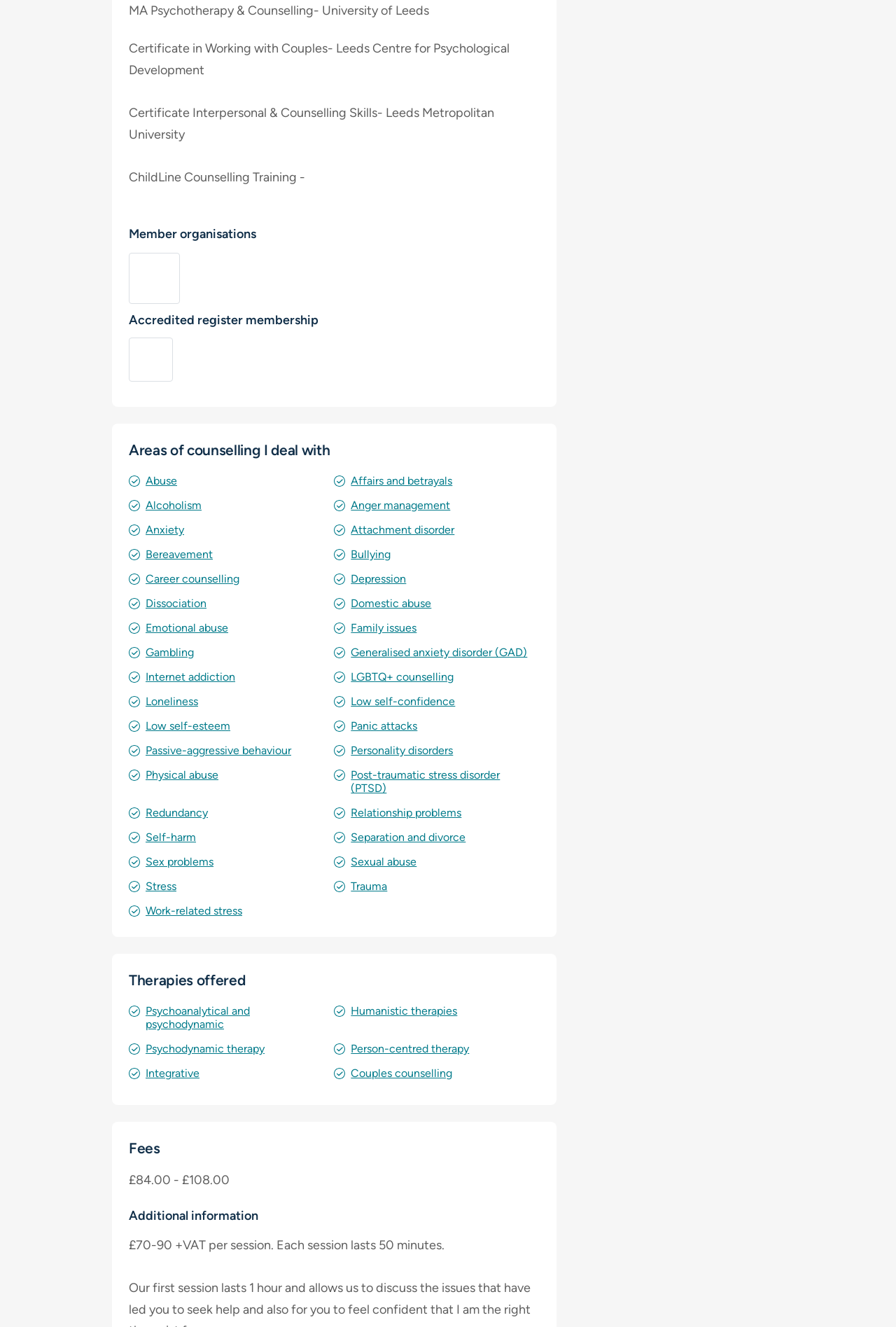Please find the bounding box coordinates of the element that must be clicked to perform the given instruction: "Learn about post-traumatic stress disorder (PTSD) counselling". The coordinates should be four float numbers from 0 to 1, i.e., [left, top, right, bottom].

[0.392, 0.579, 0.558, 0.599]